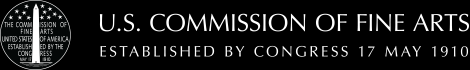What is the role of the U.S. Commission of Fine Arts?
Using the image as a reference, answer the question in detail.

According to the caption, the U.S. Commission of Fine Arts plays a critical role in the oversight of public art and architecture in Washington, D.C.